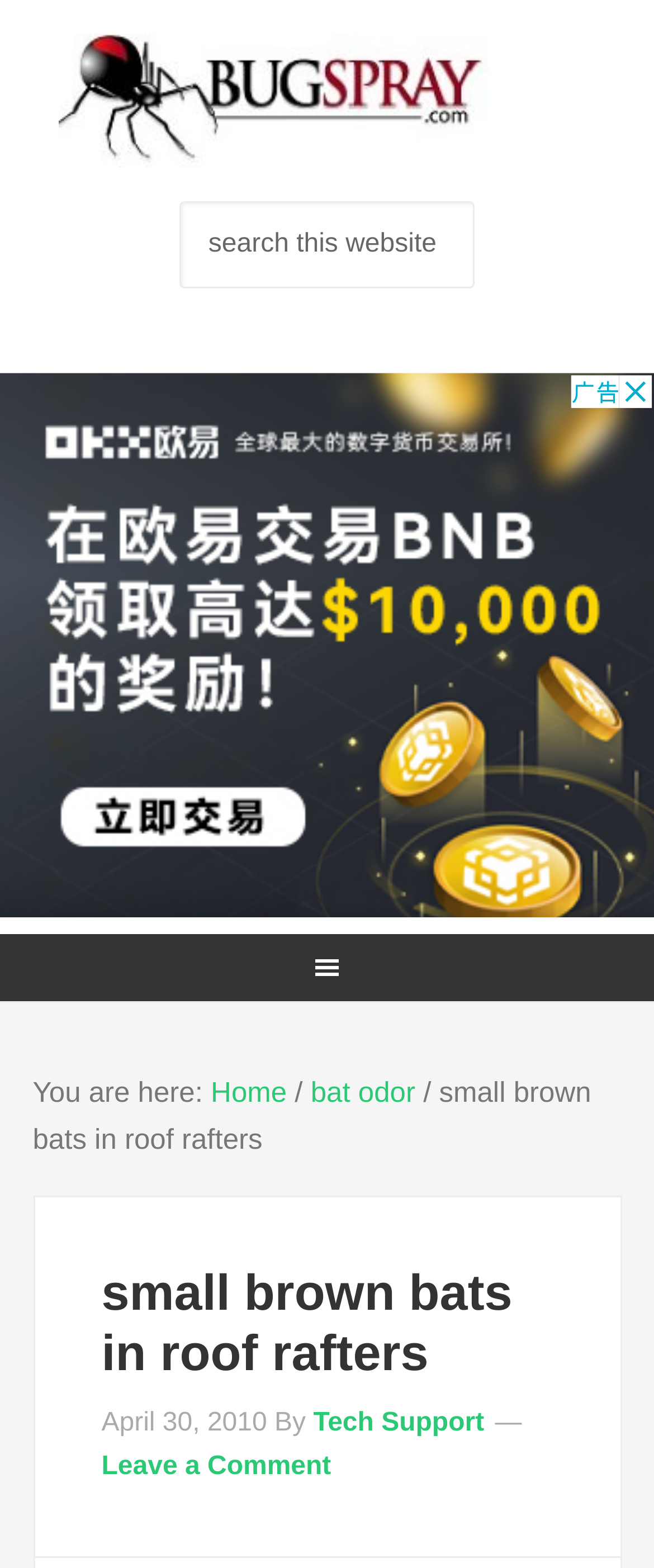Find the bounding box of the UI element described as: "name="s" placeholder="Search this website"". The bounding box coordinates should be given as four float values between 0 and 1, i.e., [left, top, right, bottom].

[0.275, 0.128, 0.725, 0.184]